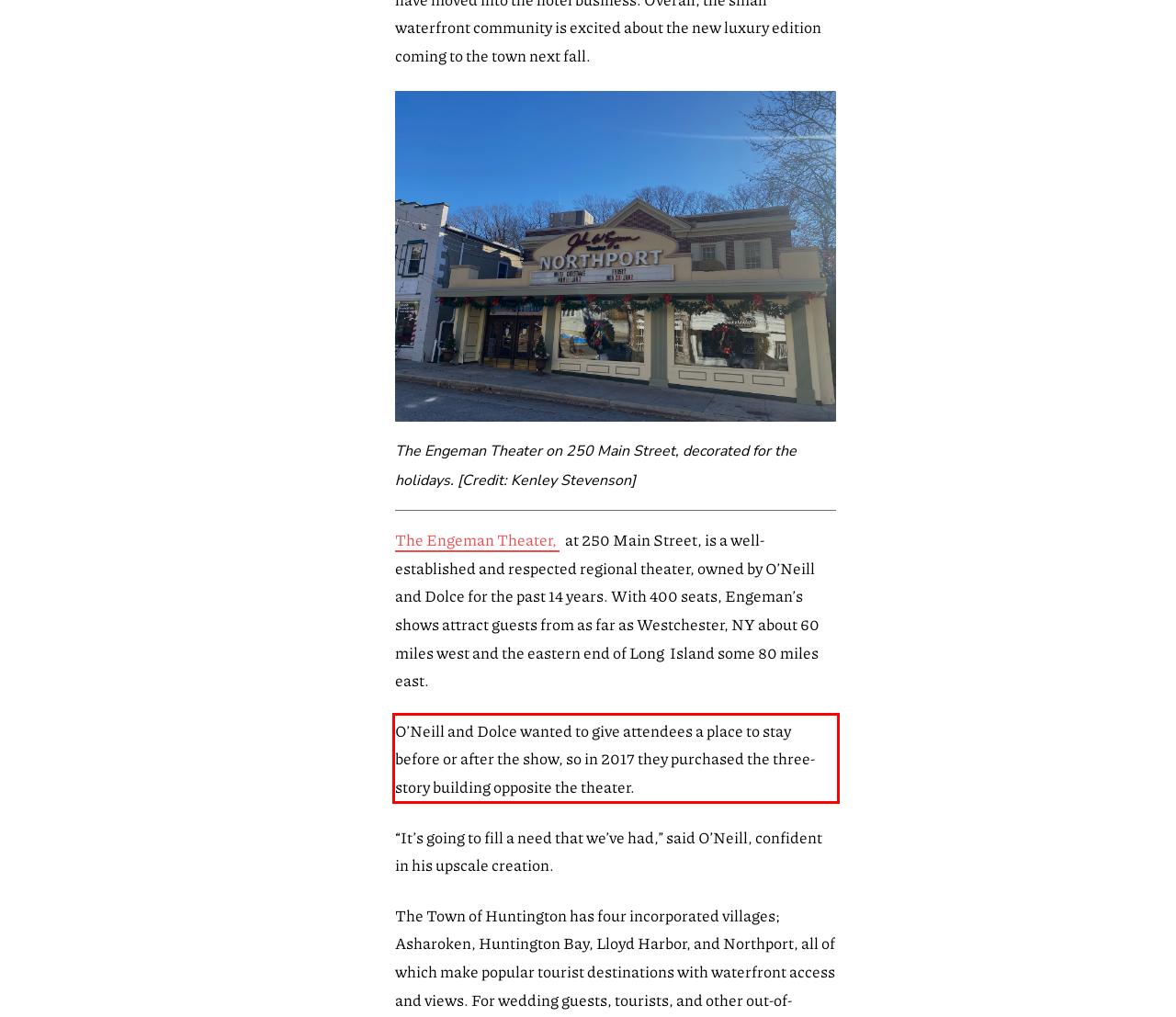Analyze the screenshot of the webpage that features a red bounding box and recognize the text content enclosed within this red bounding box.

O’Neill and Dolce wanted to give attendees a place to stay before or after the show, so in 2017 they purchased the three-story building opposite the theater.